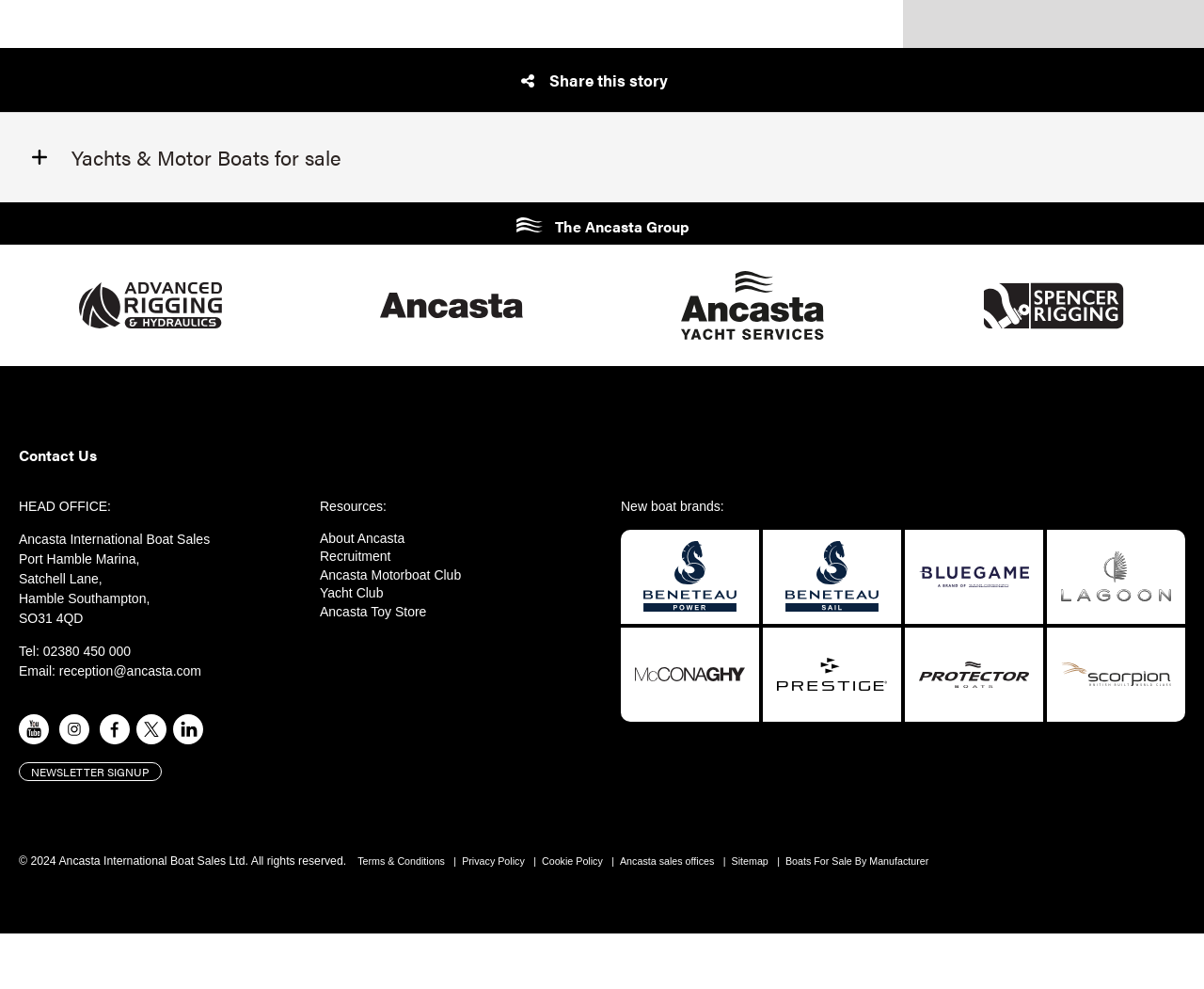What is the name of the group?
Please respond to the question with a detailed and thorough explanation.

The question is asking about the name of the group, and the answer can be found in the heading element with the text 'The Ancasta Group'. This element is located in the footer section of the webpage, indicating that it is a key feature of the page.